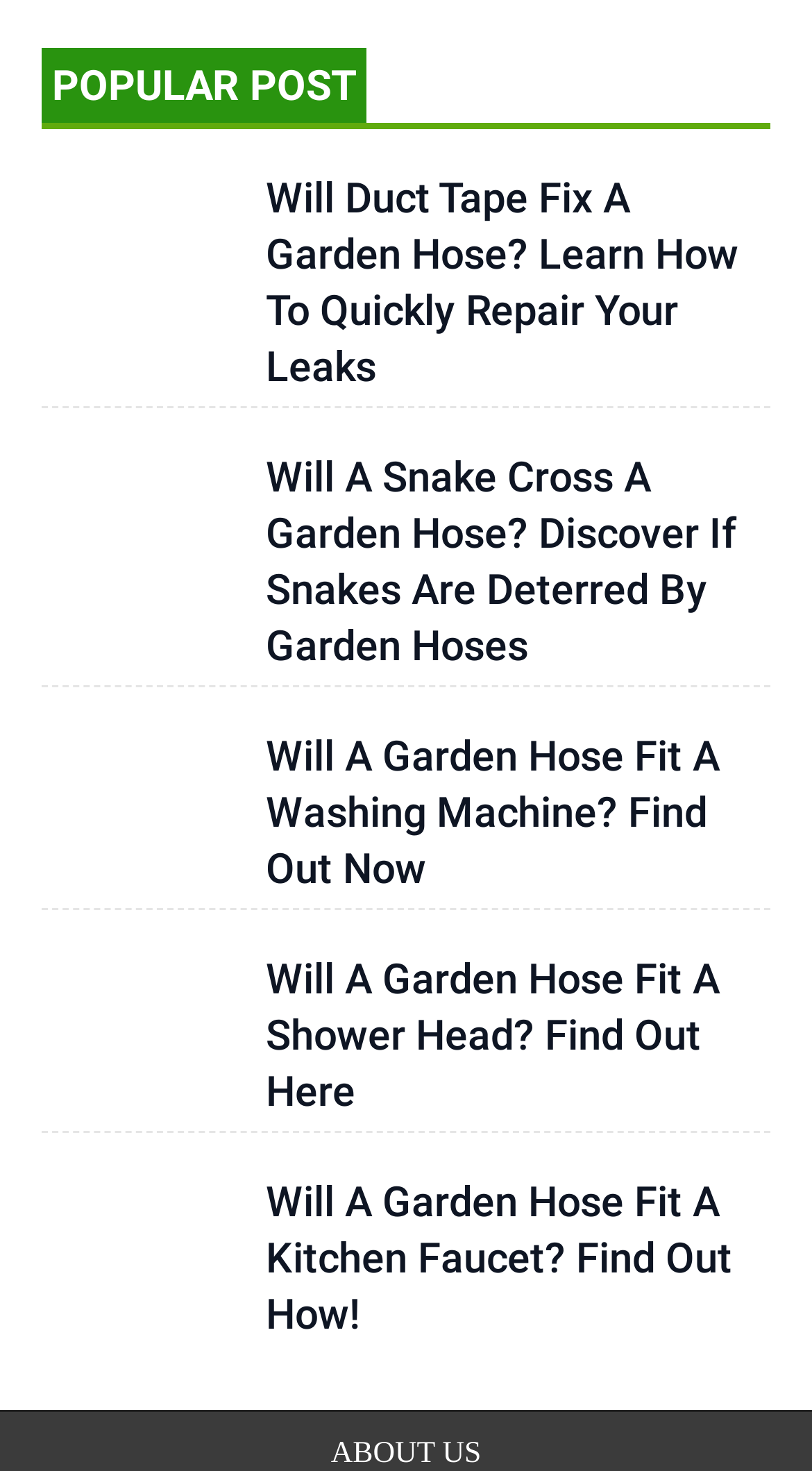Please find the bounding box coordinates of the element that must be clicked to perform the given instruction: "Explore the 'Will a Garden Hose Fit a Kitchen Faucet?' topic". The coordinates should be four float numbers from 0 to 1, i.e., [left, top, right, bottom].

[0.327, 0.798, 0.949, 0.92]